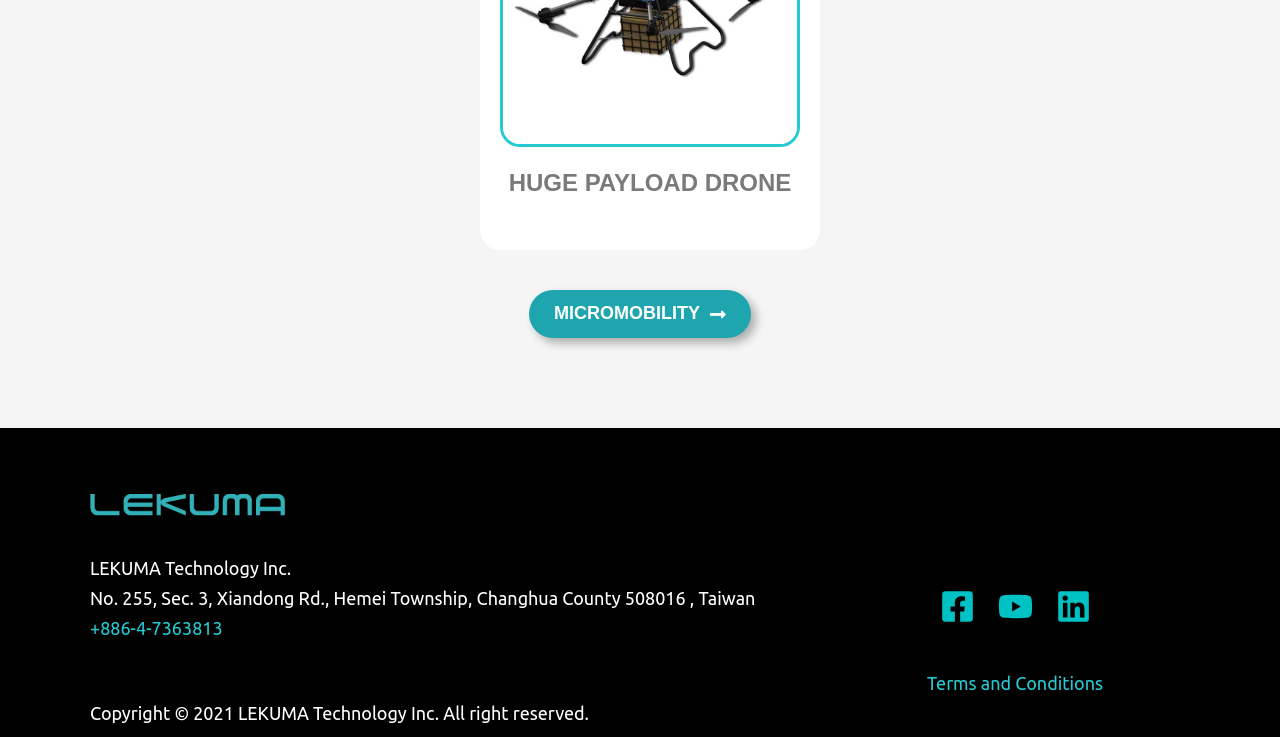What is the phone number?
Please use the visual content to give a single word or phrase answer.

+886-4-7363813